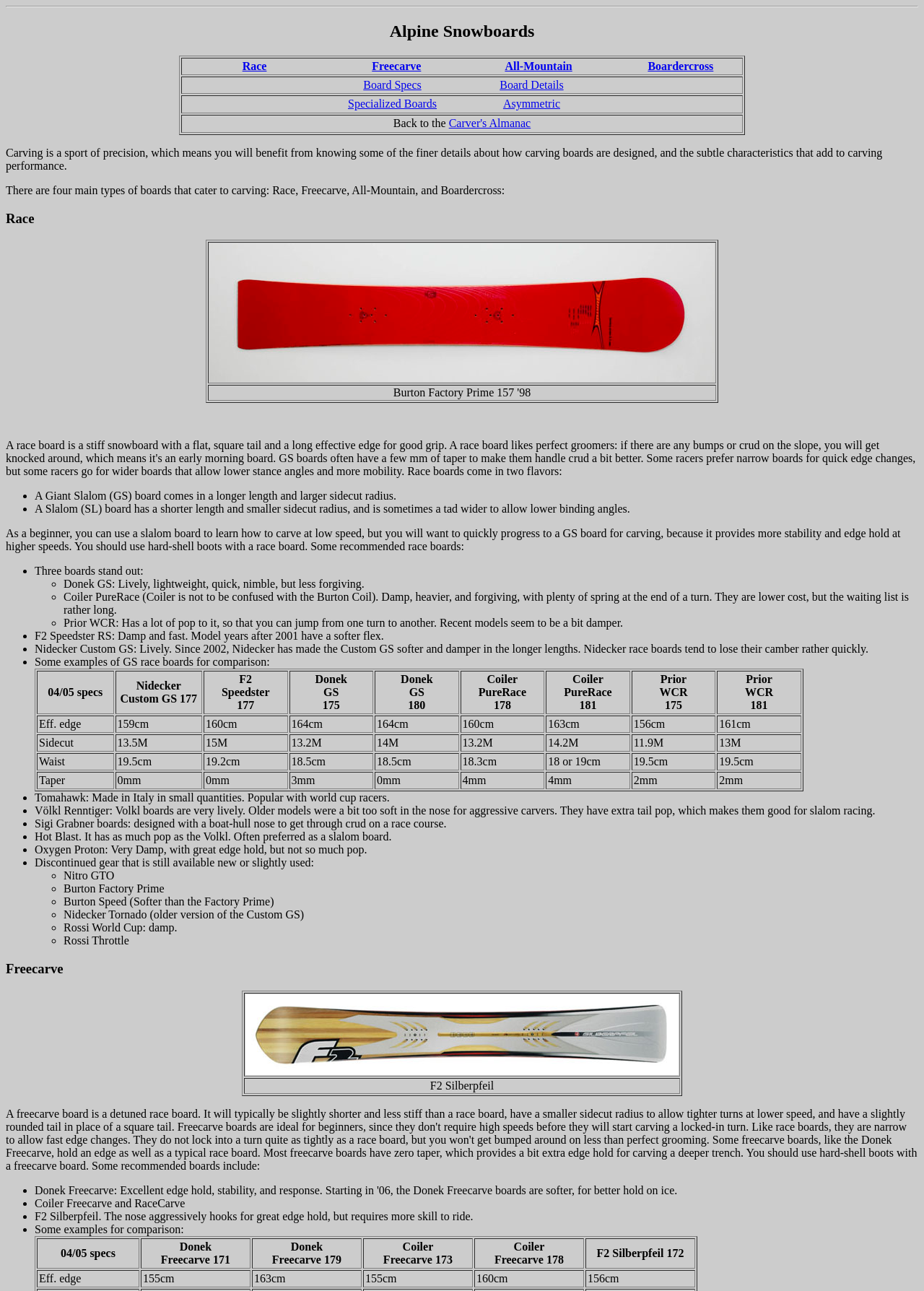Please find the bounding box coordinates of the element that must be clicked to perform the given instruction: "Post a comment". The coordinates should be four float numbers from 0 to 1, i.e., [left, top, right, bottom].

None